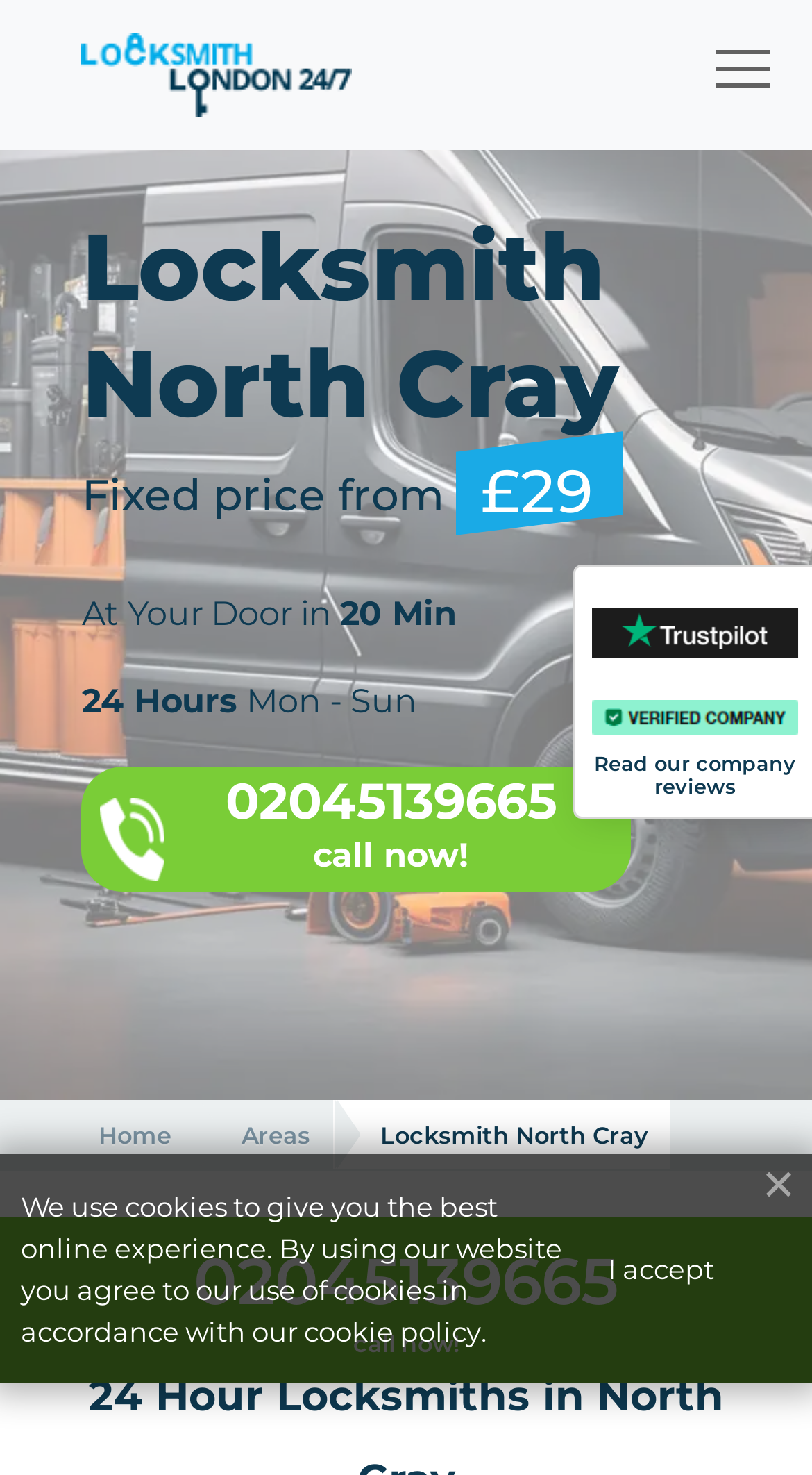How long does it take for the locksmith to arrive?
Using the image as a reference, deliver a detailed and thorough answer to the question.

According to the webpage, the locksmith can arrive at your door in 20 minutes, as indicated by the text 'At Your Door in 20 Min'.